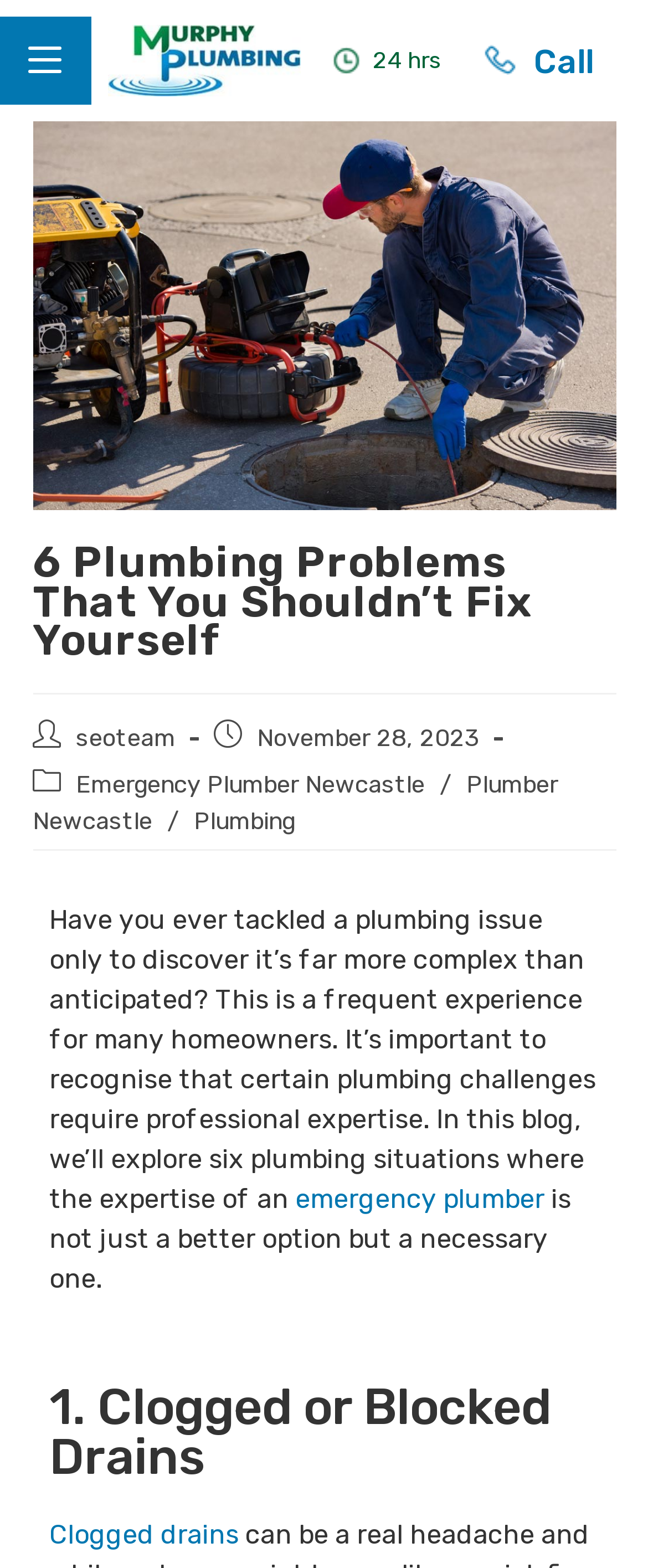What is the phone number to call for swift solutions?
Provide a thorough and detailed answer to the question.

The webpage does not explicitly provide a phone number to call for swift solutions. However, it does have a 'Call' link and a 'phone icon' image, indicating that the phone number might be available upon clicking the link or through other means.